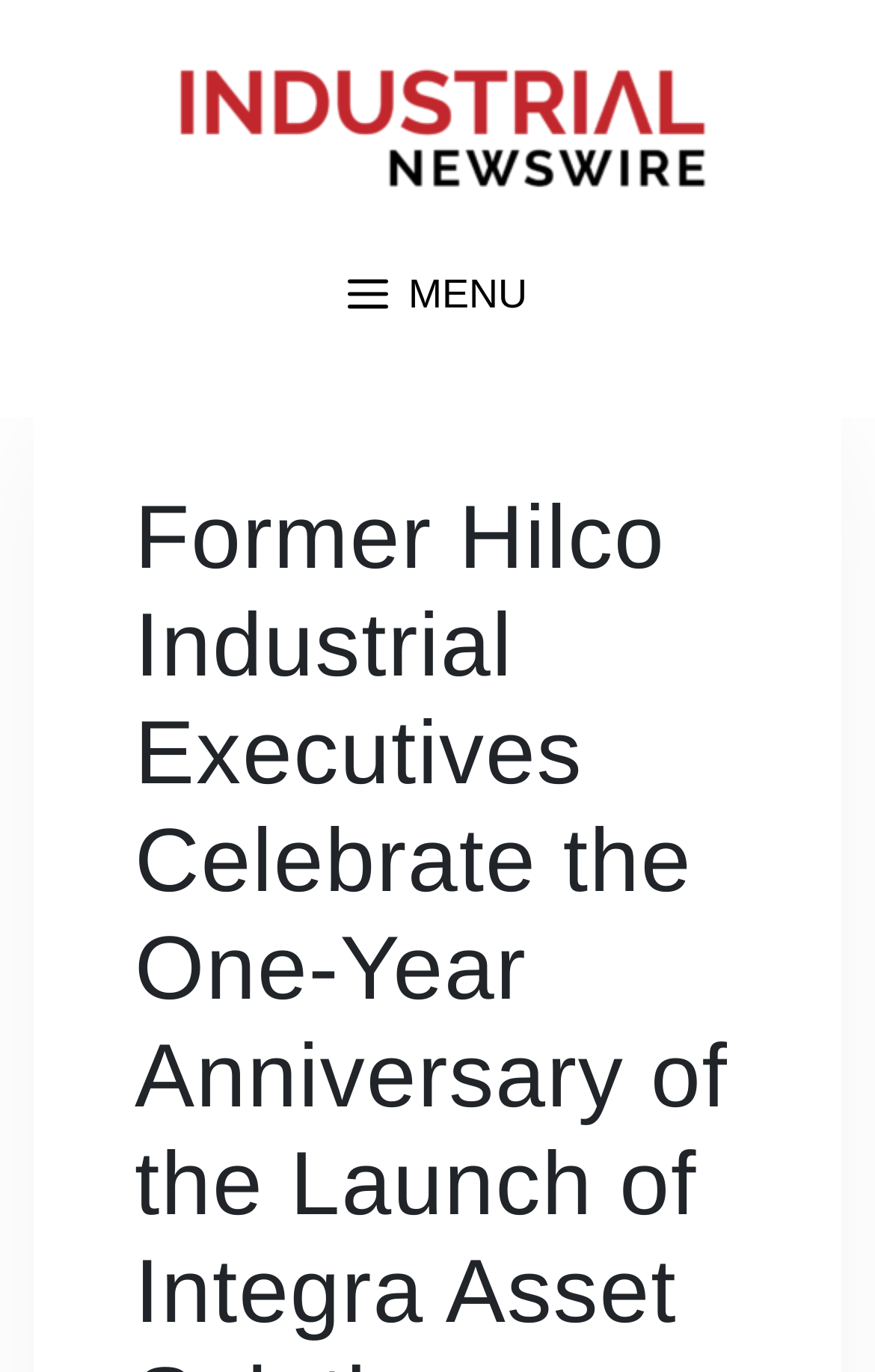Provide the bounding box for the UI element matching this description: "alt="Industrial Newswire"".

[0.179, 0.081, 0.821, 0.109]